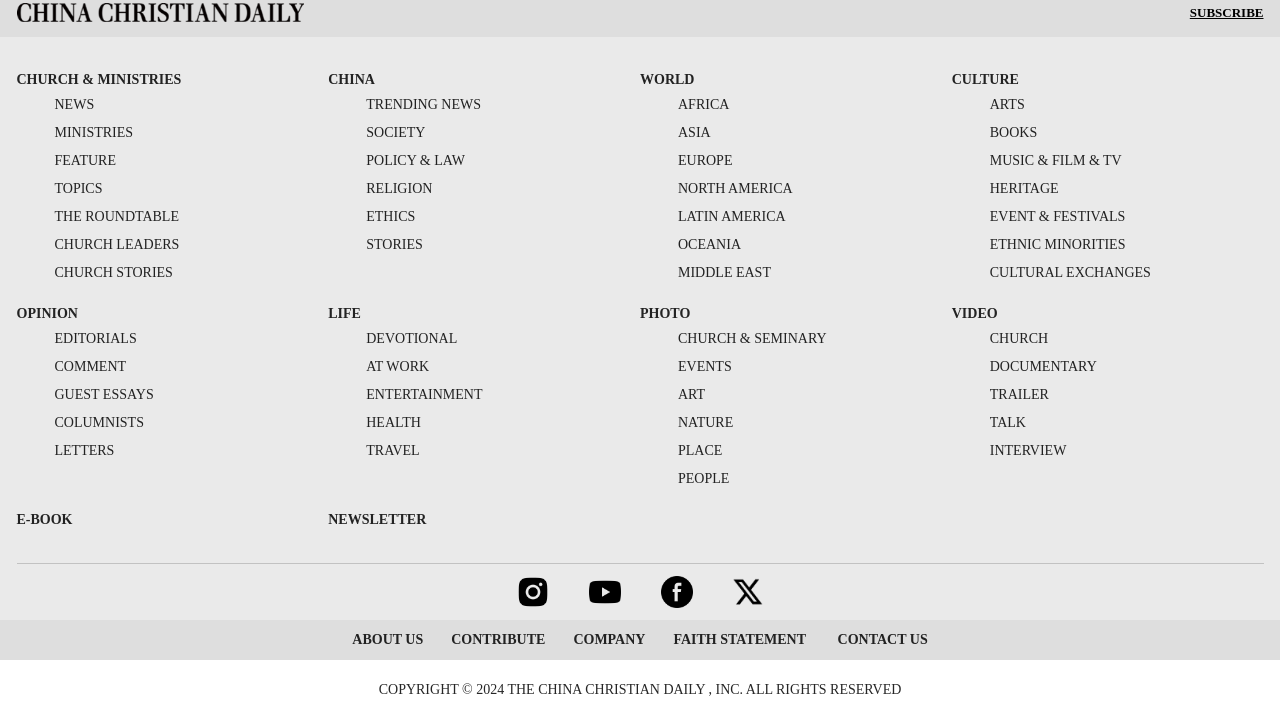Locate the bounding box coordinates of the clickable area to execute the instruction: "Explore the 'CULTURE' section". Provide the coordinates as four float numbers between 0 and 1, represented as [left, top, right, bottom].

[0.744, 0.1, 0.796, 0.12]